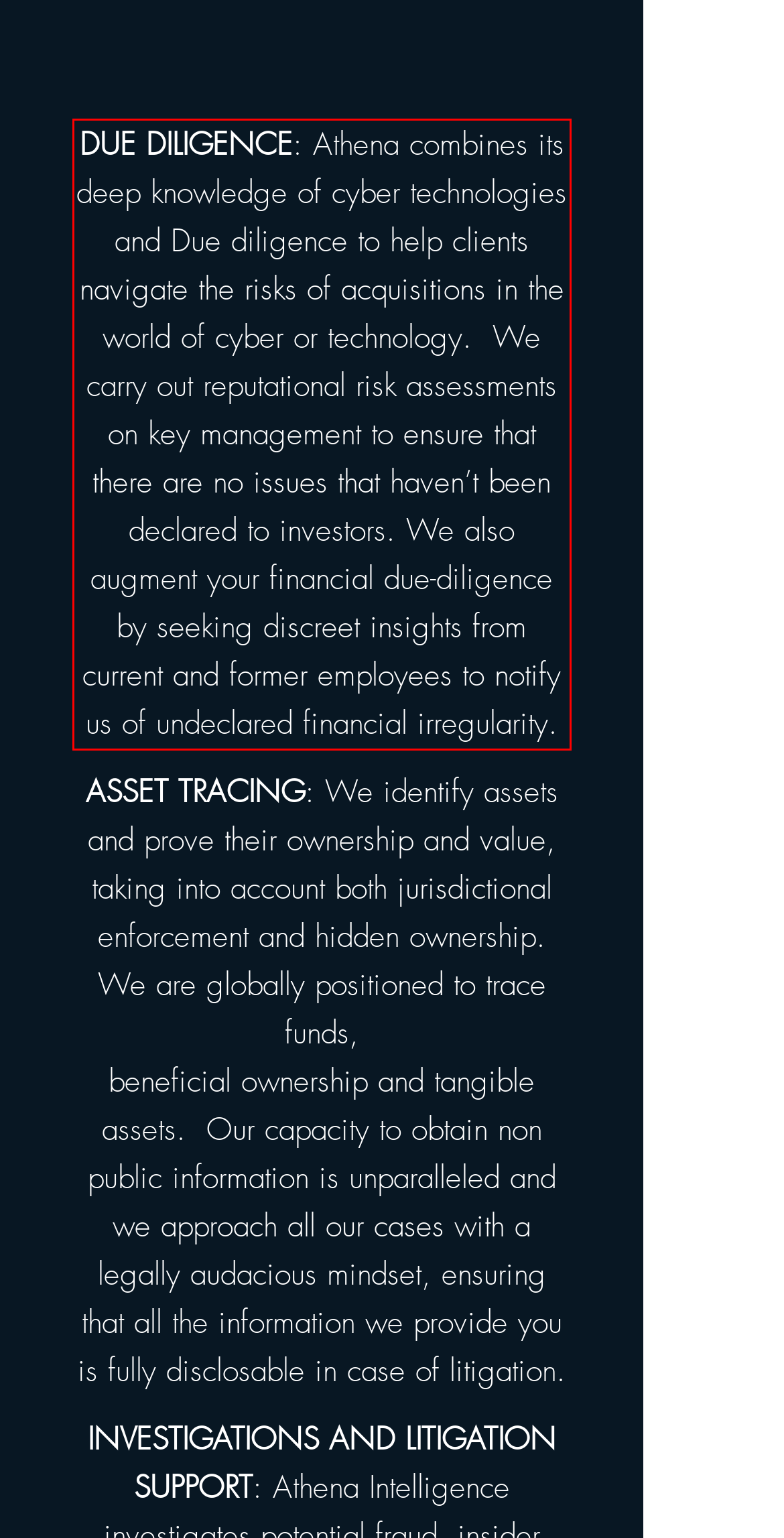You are provided with a screenshot of a webpage that includes a UI element enclosed in a red rectangle. Extract the text content inside this red rectangle.

DUE DILIGENCE: Athena combines its deep knowledge of cyber technologies and Due diligence to help clients navigate the risks of acquisitions in the world of cyber or technology. We carry out reputational risk assessments on key management to ensure that there are no issues that haven’t been declared to investors. We also augment your financial due-diligence by seeking discreet insights from current and former employees to notify us of undeclared financial irregularity.